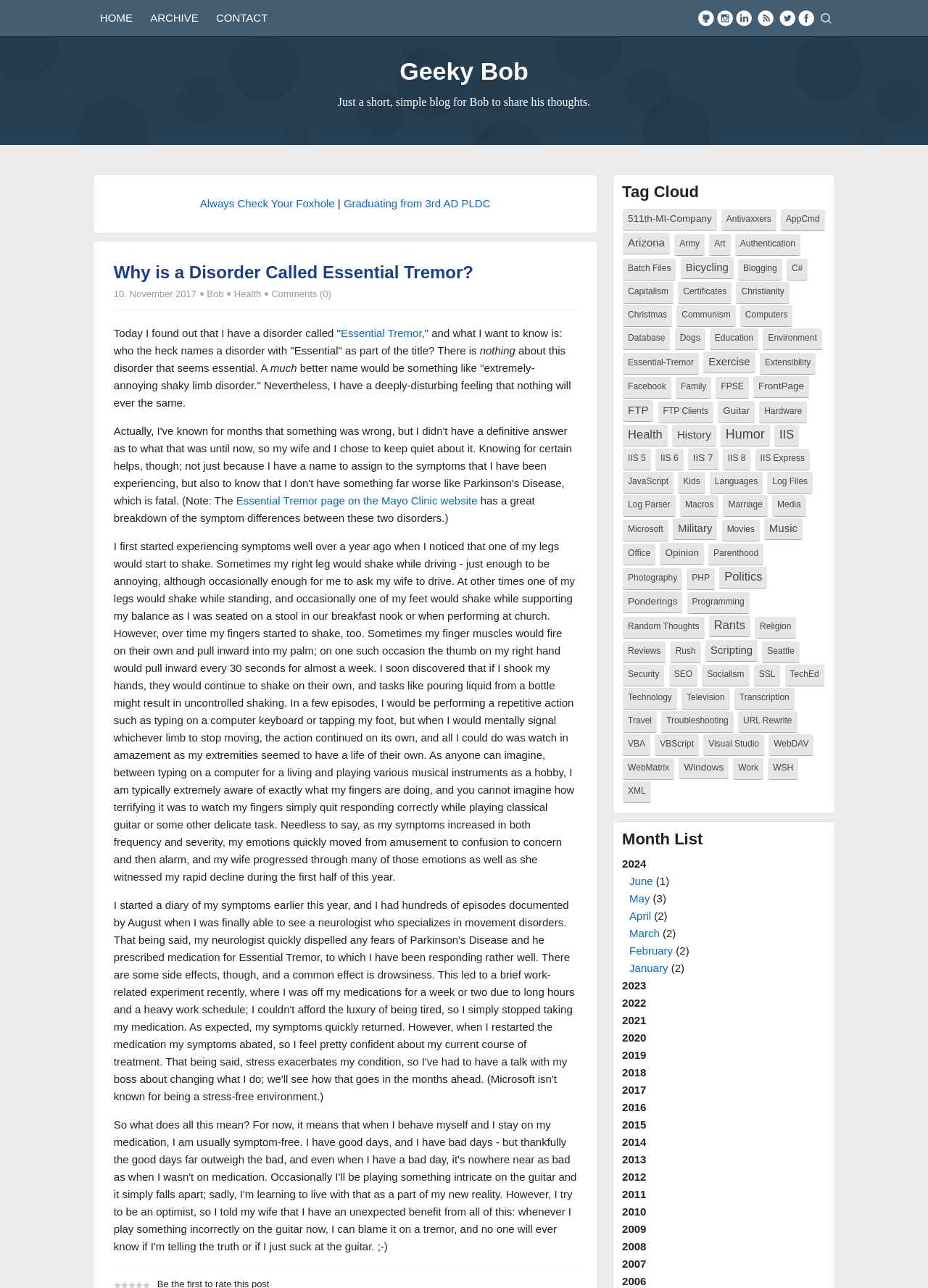Provide the bounding box coordinates in the format (top-left x, top-left y, bottom-right x, bottom-right y). All values are floating point numbers between 0 and 1. Determine the bounding box coordinate of the UI element described as: Always Check Your Foxhole

[0.215, 0.153, 0.361, 0.163]